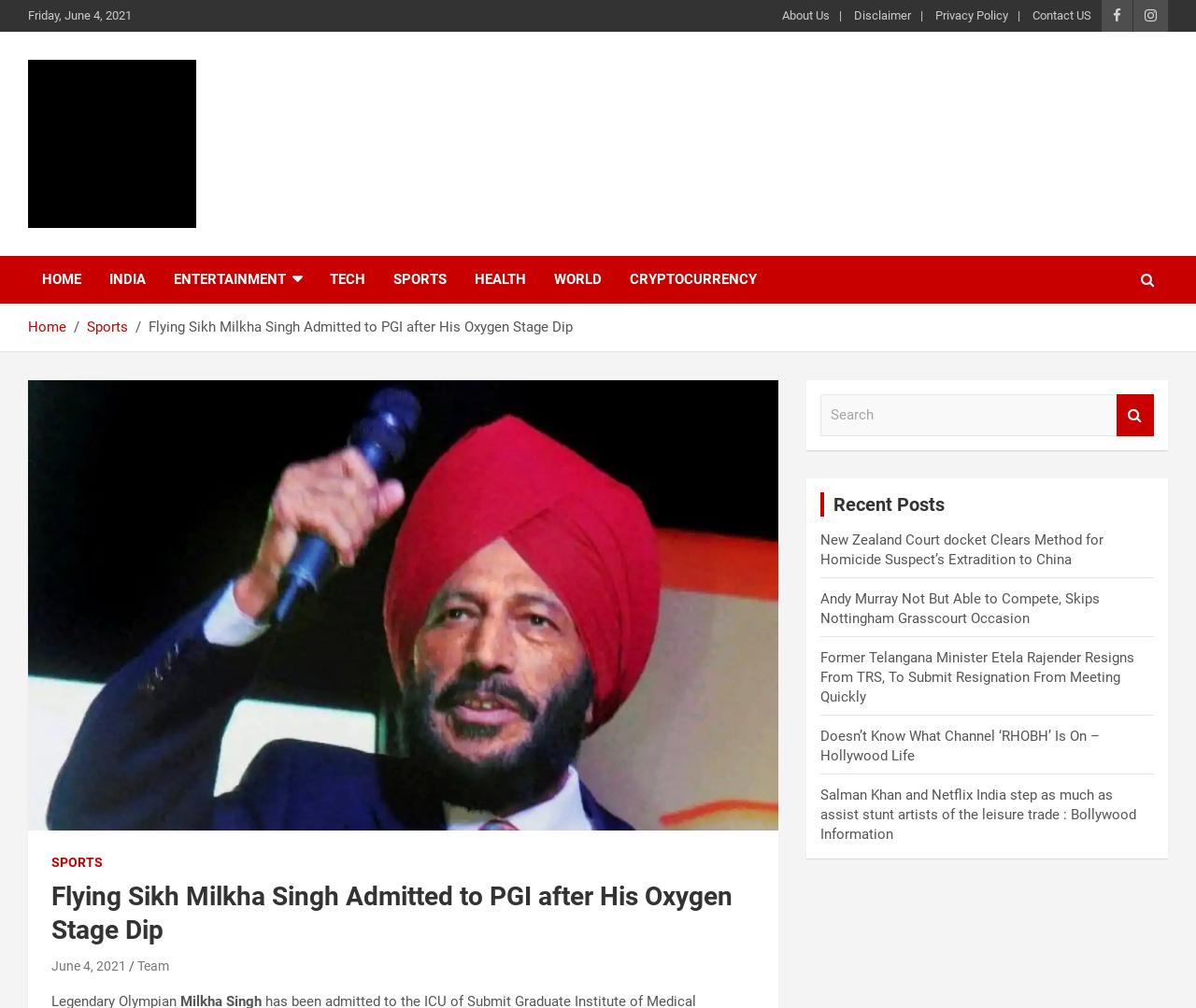Give a one-word or short-phrase answer to the following question: 
What is the name of the website?

India Live News